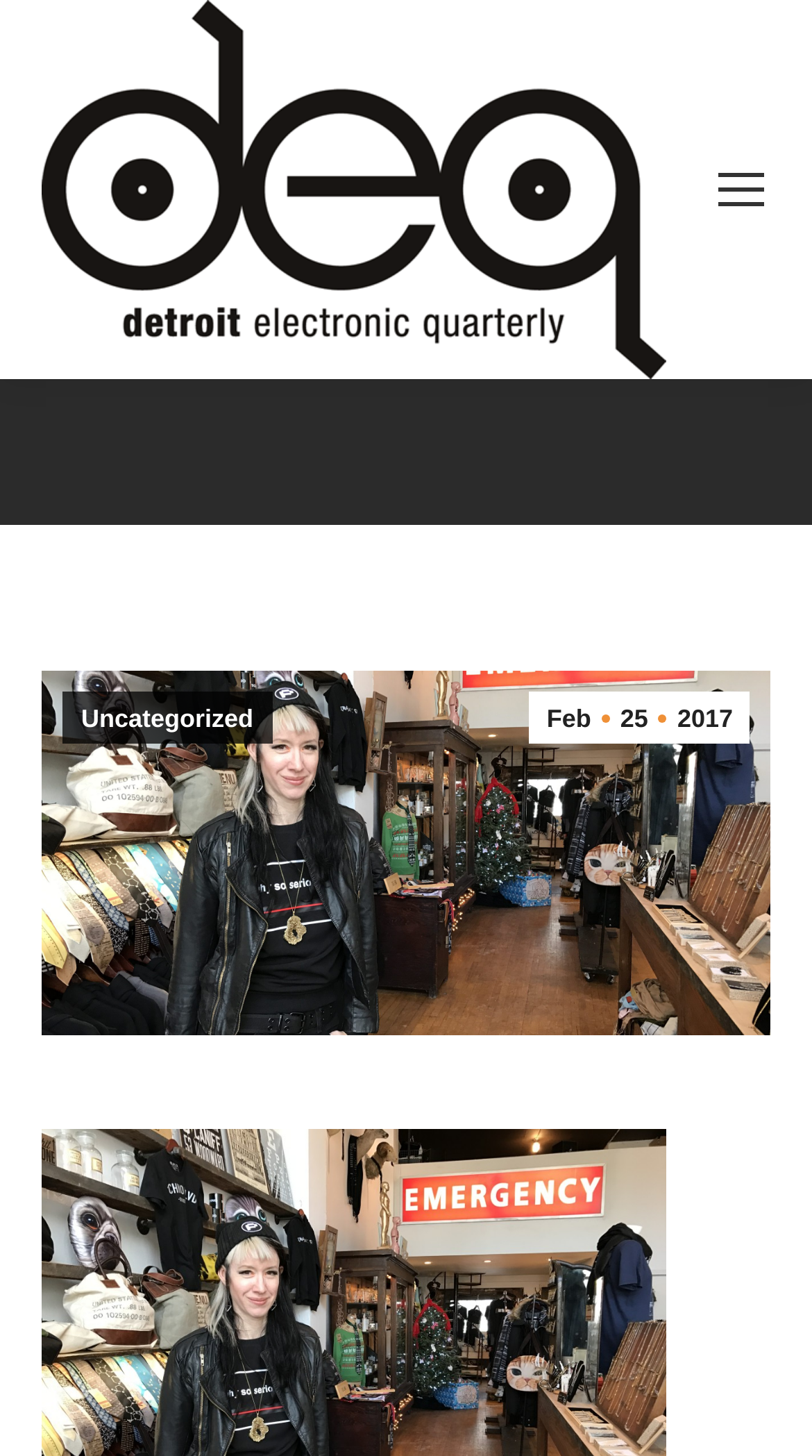Provide a one-word or short-phrase response to the question:
How many images are on the webpage?

3